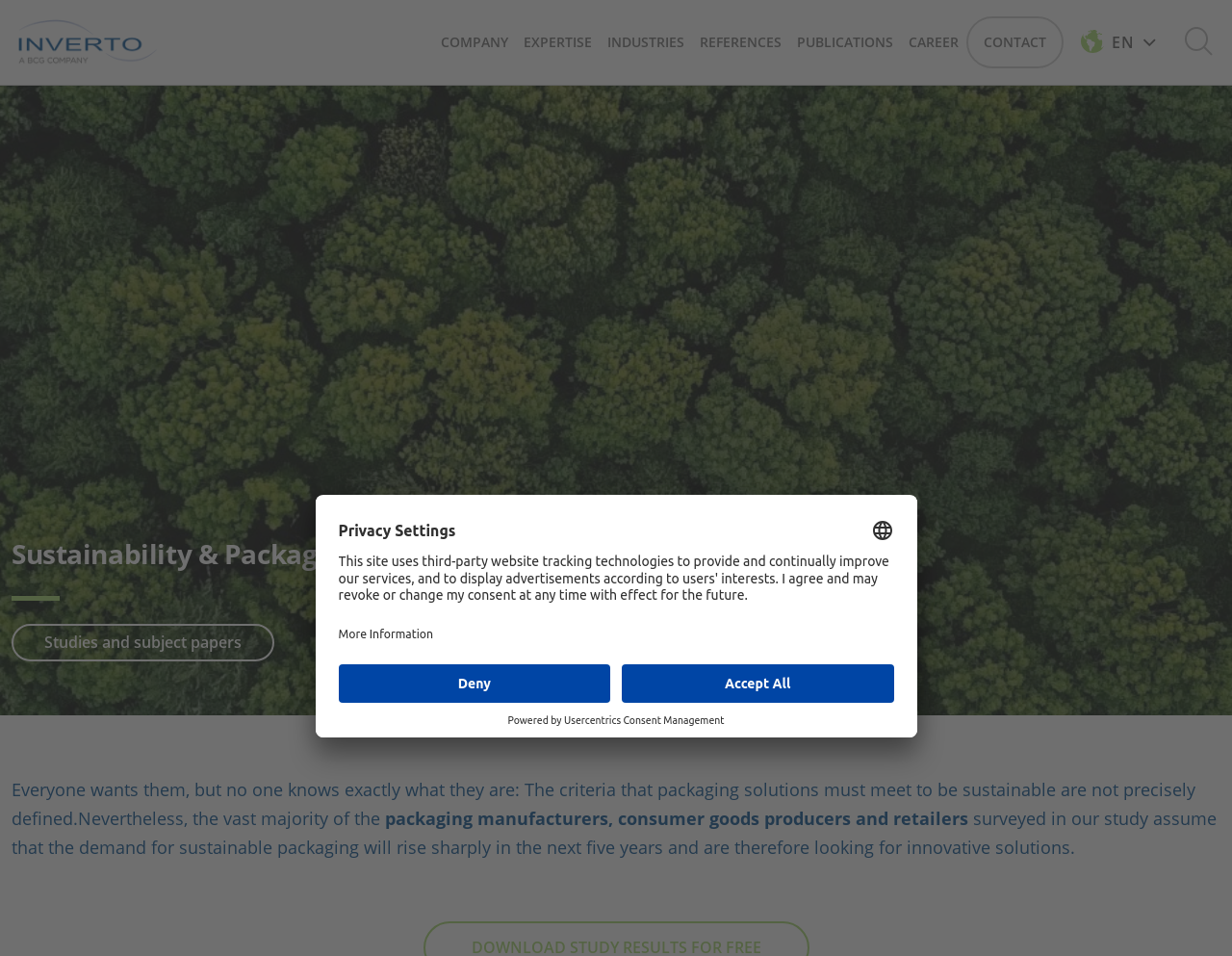Please provide a comprehensive response to the question based on the details in the image: What is the topic of the study mentioned on the webpage?

The topic of the study is mentioned in the heading 'Sustainability & Packaging Study 2020' and also in the text that follows, which discusses the criteria for sustainable packaging and the expectations of packaging manufacturers, consumer goods producers, and retailers.